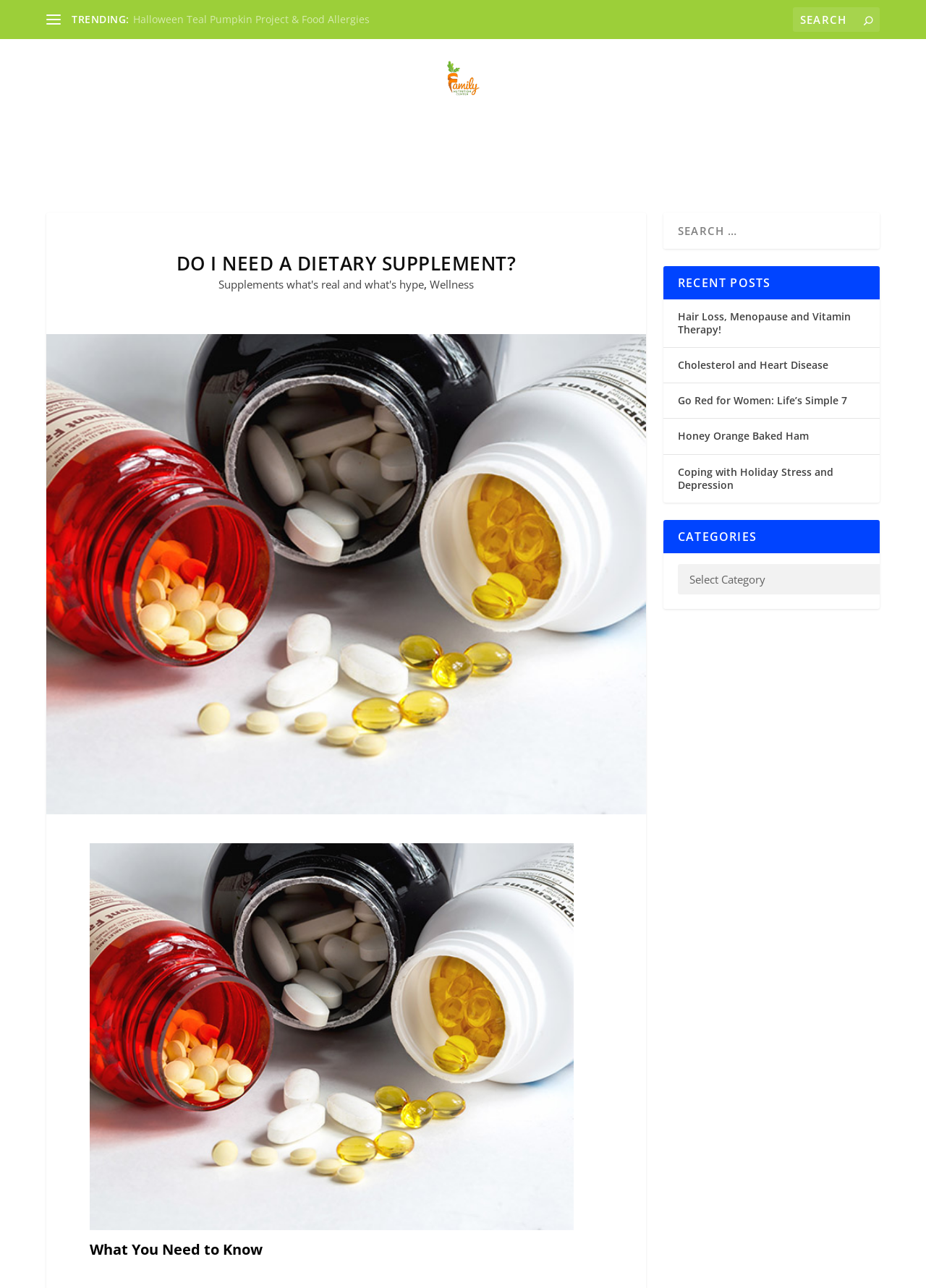Generate the main heading text from the webpage.

DO I NEED A DIETARY SUPPLEMENT?